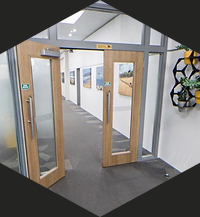What type of space does the entrance lead to?
Refer to the image and provide a one-word or short phrase answer.

A dynamic coworking space